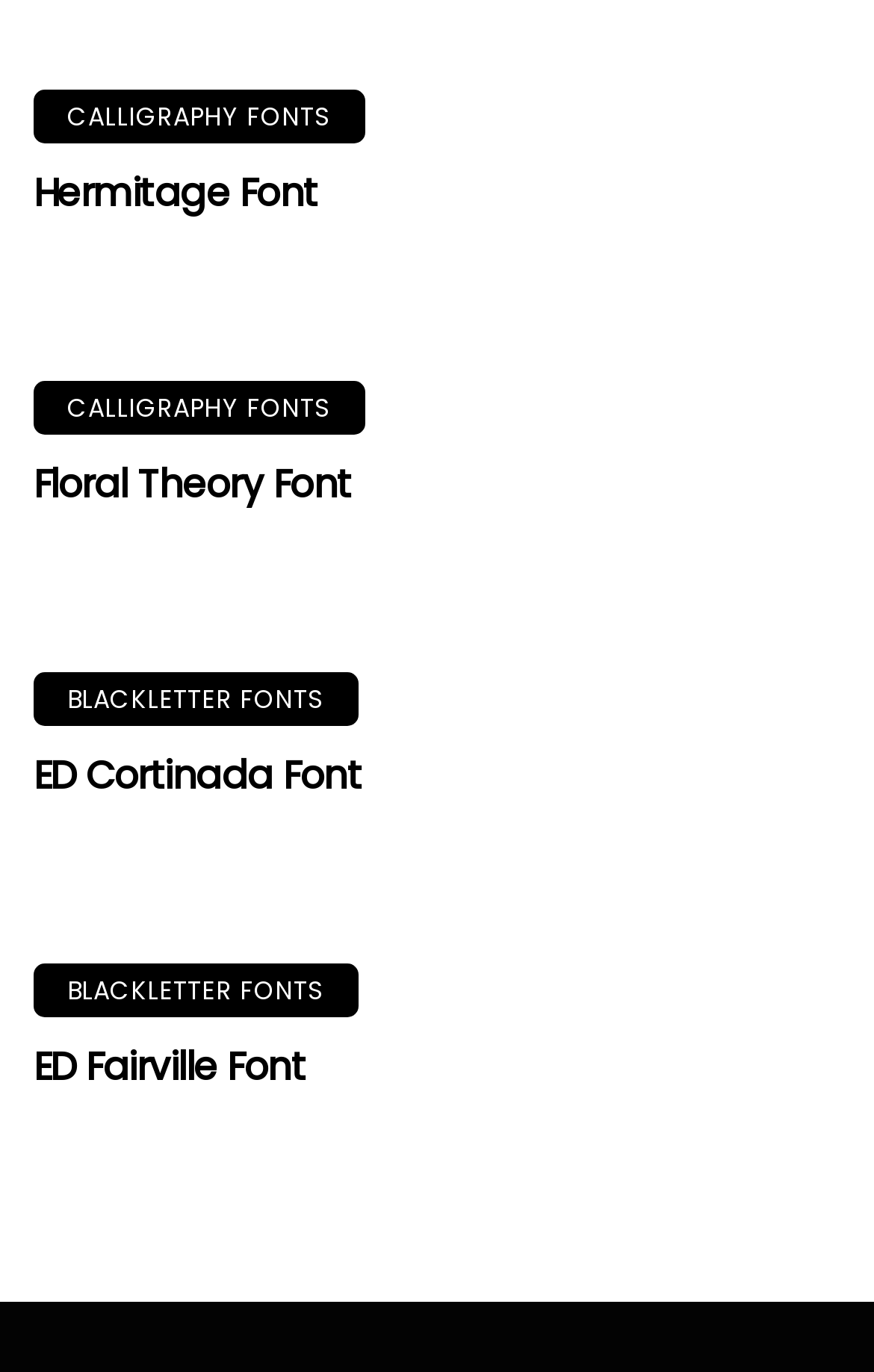Find the bounding box coordinates of the area that needs to be clicked in order to achieve the following instruction: "Explore CALLIGRAPHY FONTS". The coordinates should be specified as four float numbers between 0 and 1, i.e., [left, top, right, bottom].

[0.038, 0.065, 0.417, 0.104]